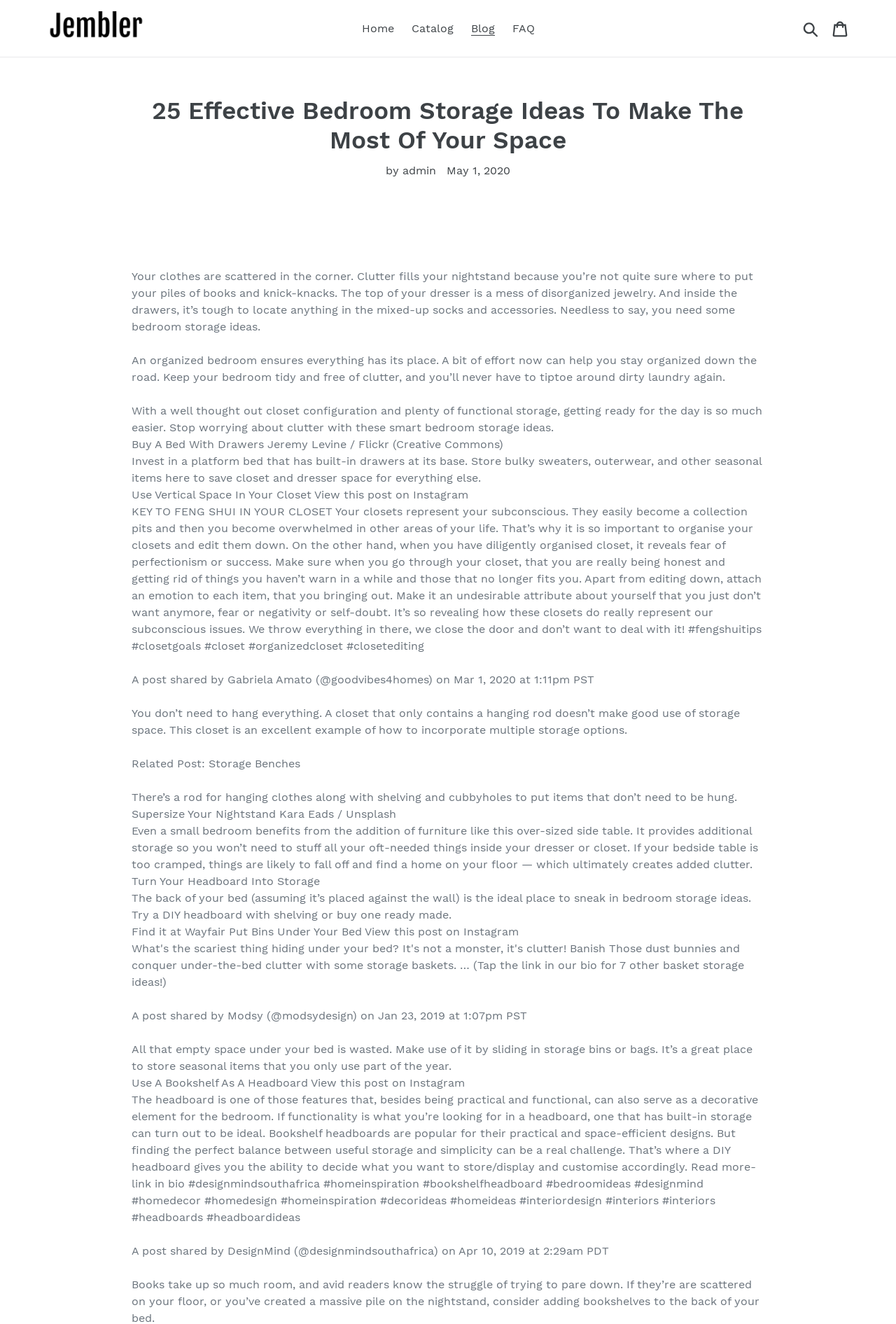Please determine the bounding box coordinates for the UI element described as: "Cart 0 items".

[0.92, 0.01, 0.957, 0.033]